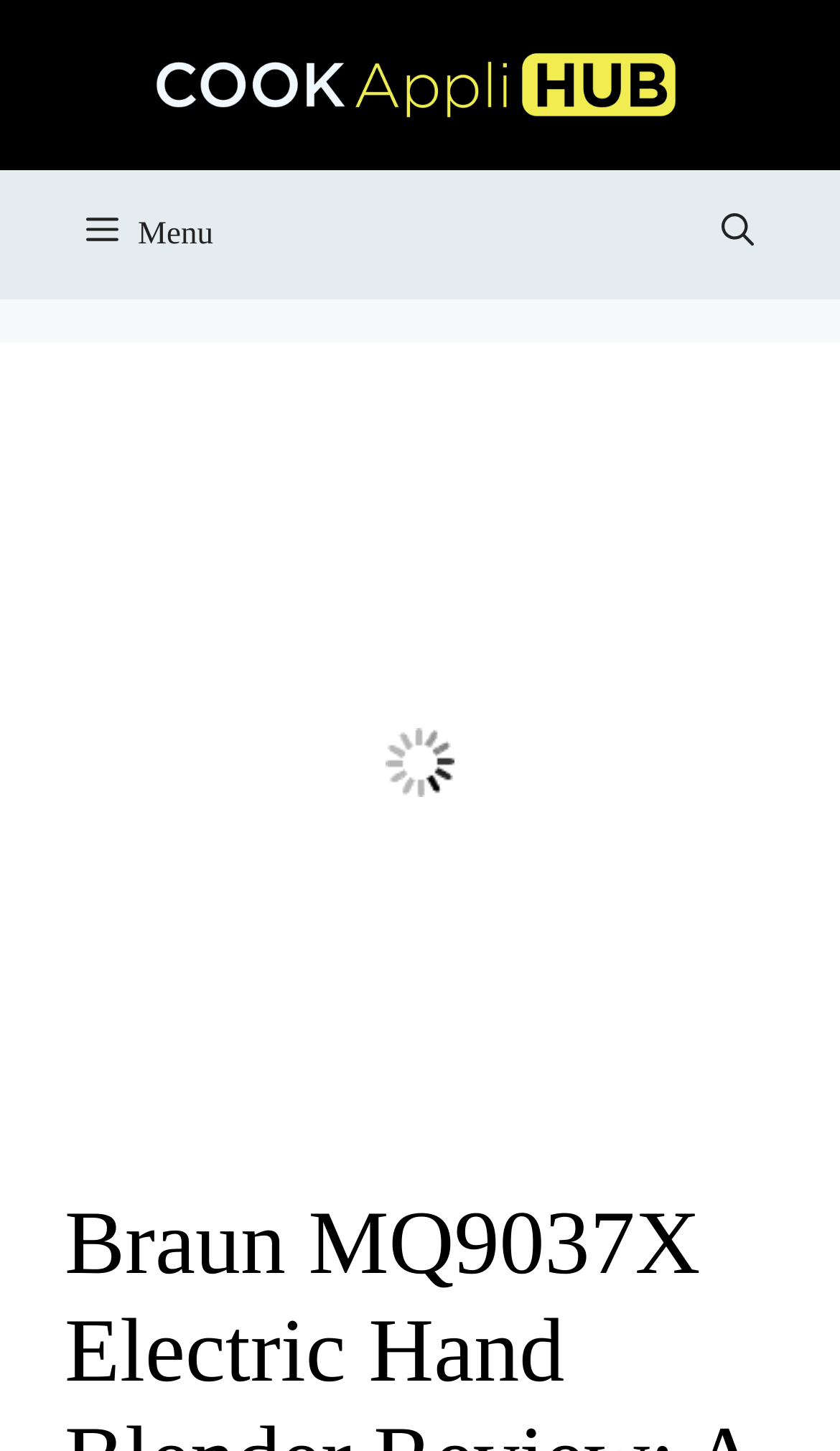What is the name of the website?
Using the image, answer in one word or phrase.

CookAppliHub